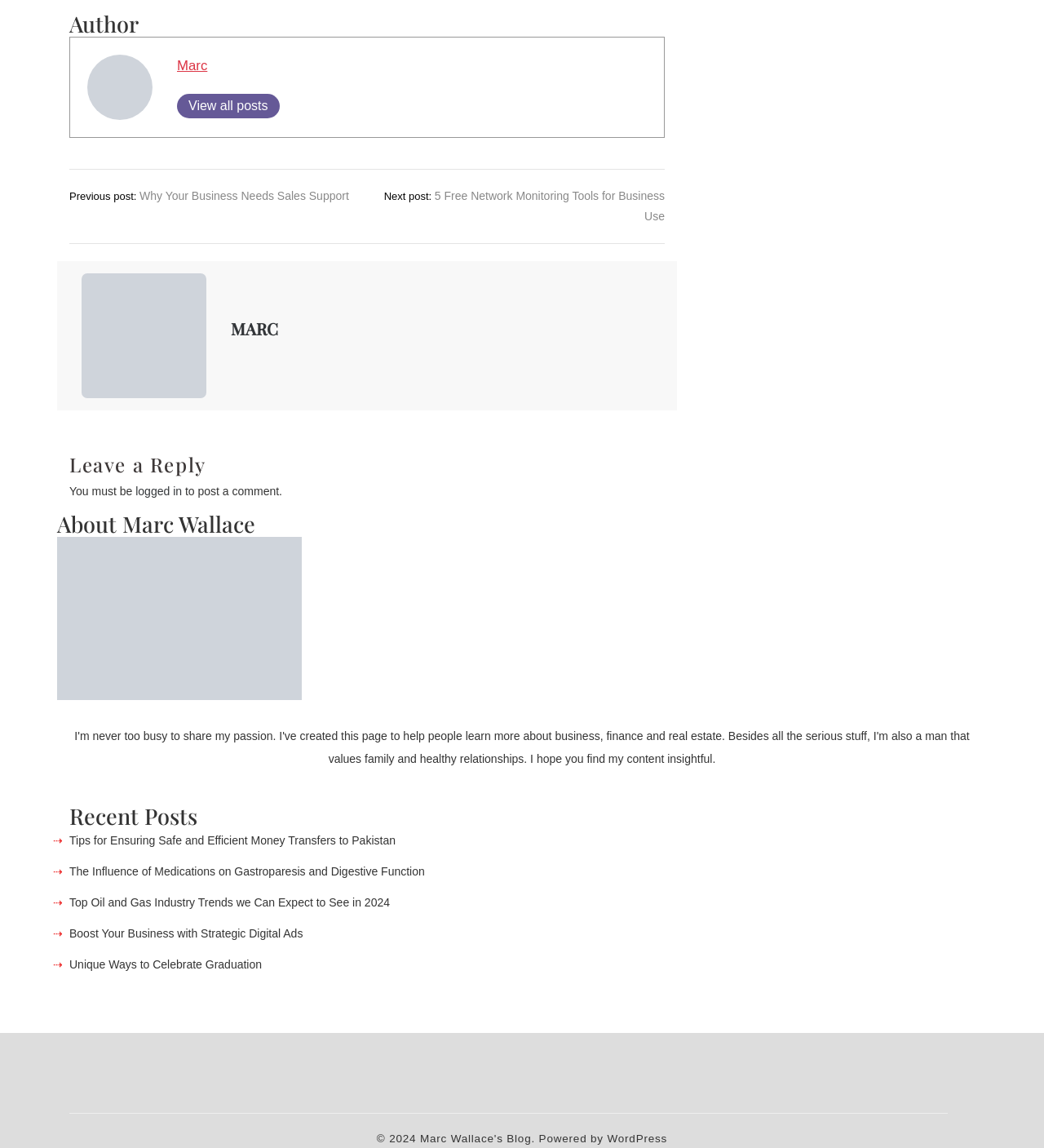What is required to post a comment? Analyze the screenshot and reply with just one word or a short phrase.

Logged in